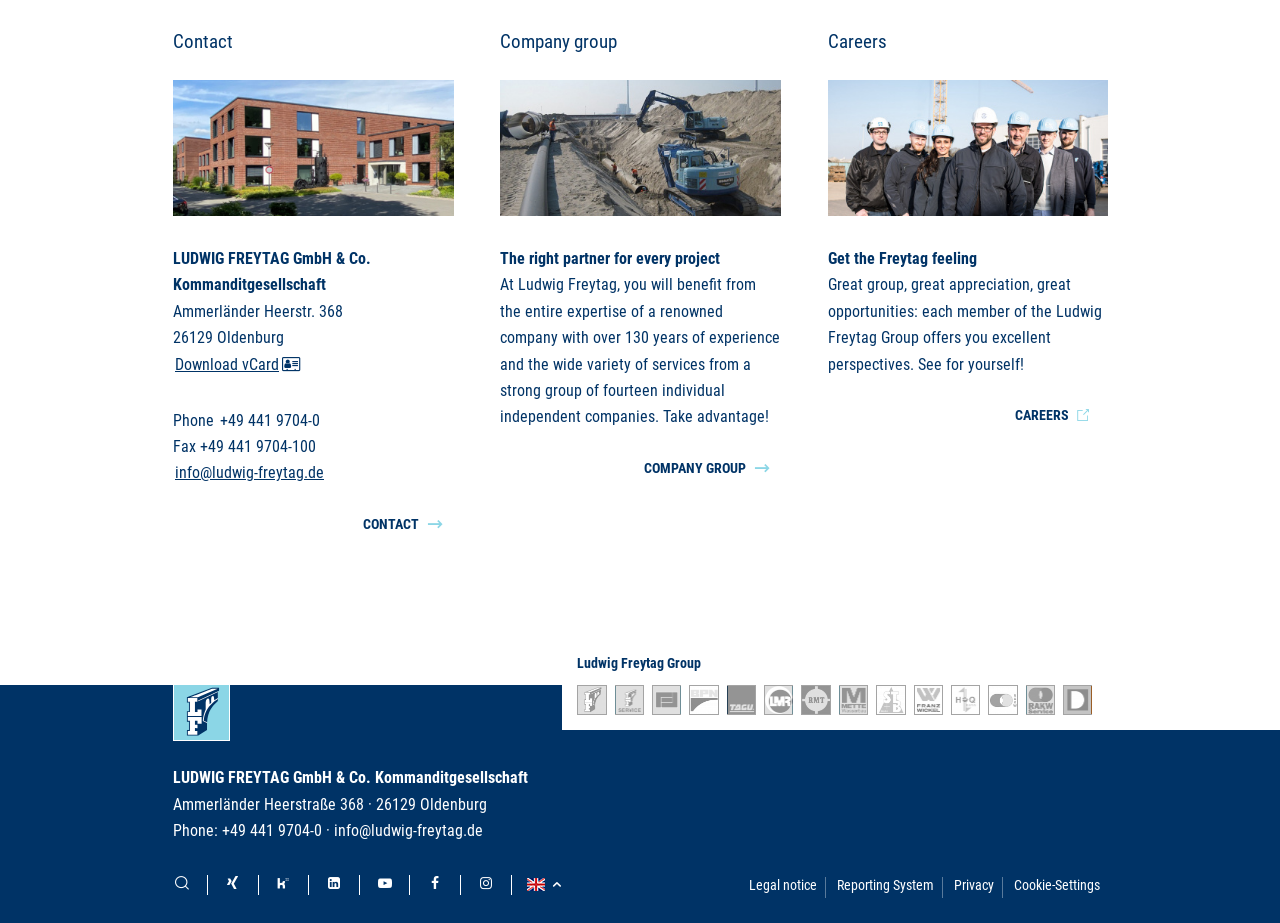What is the company name?
Please answer the question with a detailed response using the information from the screenshot.

The company name can be found in the top section of the webpage, where it is written in a larger font size and is also a link.